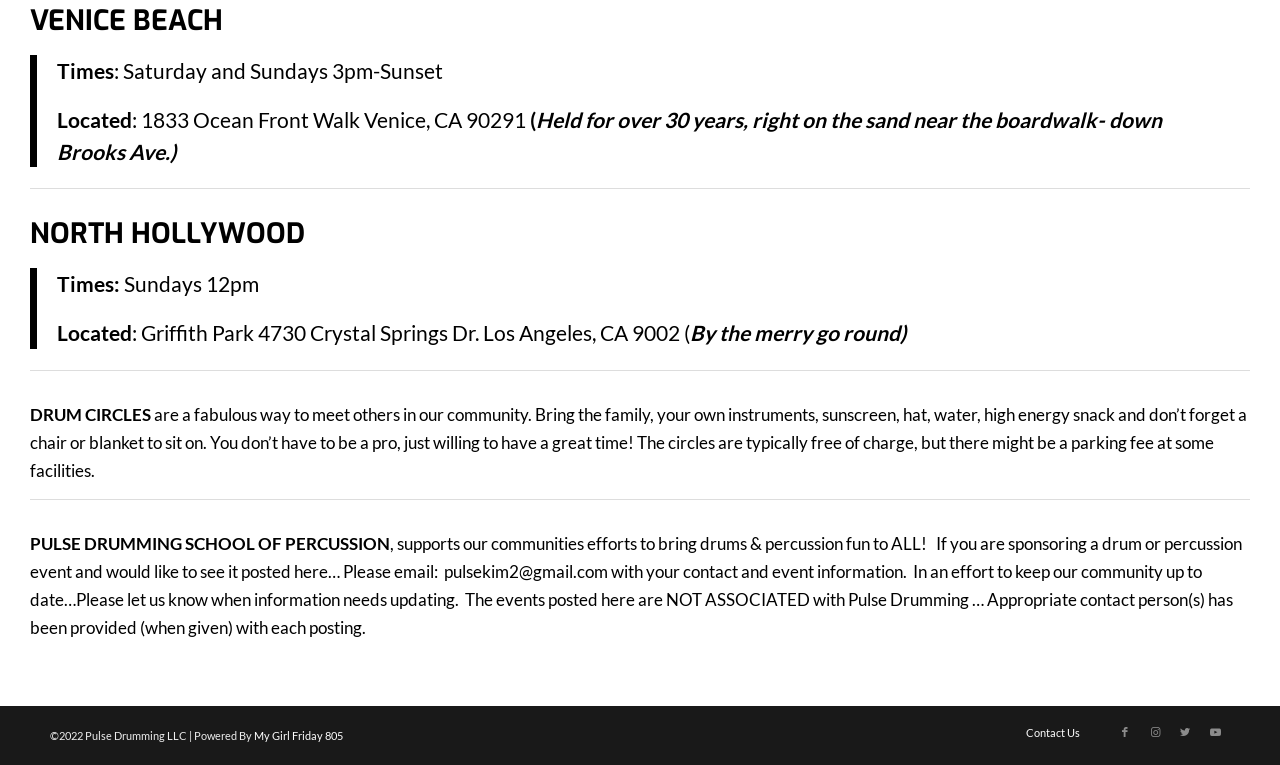What is the name of the school supporting the drum circles?
Based on the screenshot, give a detailed explanation to answer the question.

I found the answer by looking at the text 'PULSE DRUMMING SCHOOL OF PERCUSSION, supports our communities efforts to bring drums & percussion fun to ALL!' which mentions the name of the school.